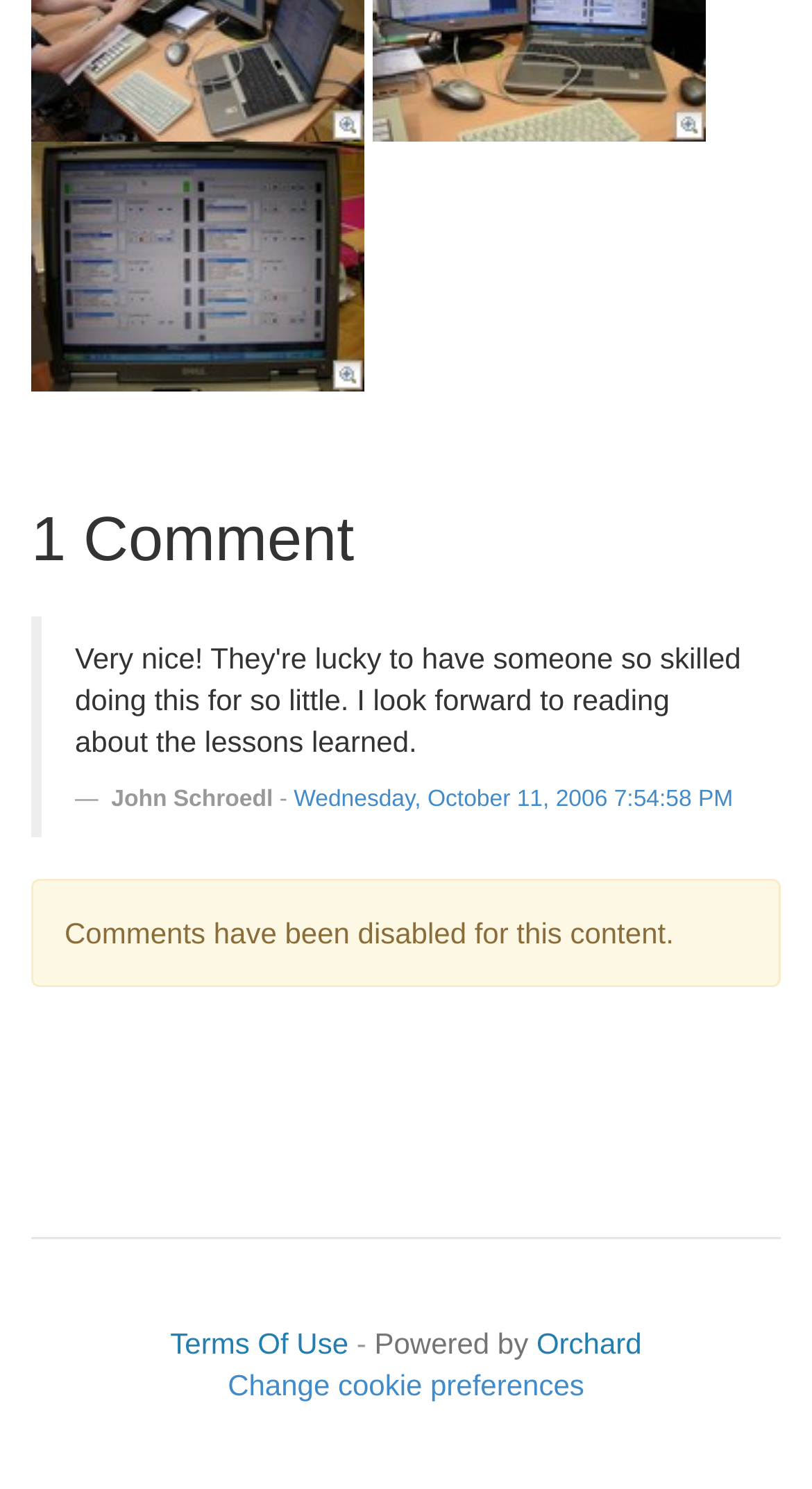Based on the element description Terms Of Use, identify the bounding box of the UI element in the given webpage screenshot. The coordinates should be in the format (top-left x, top-left y, bottom-right x, bottom-right y) and must be between 0 and 1.

[0.21, 0.891, 0.429, 0.913]